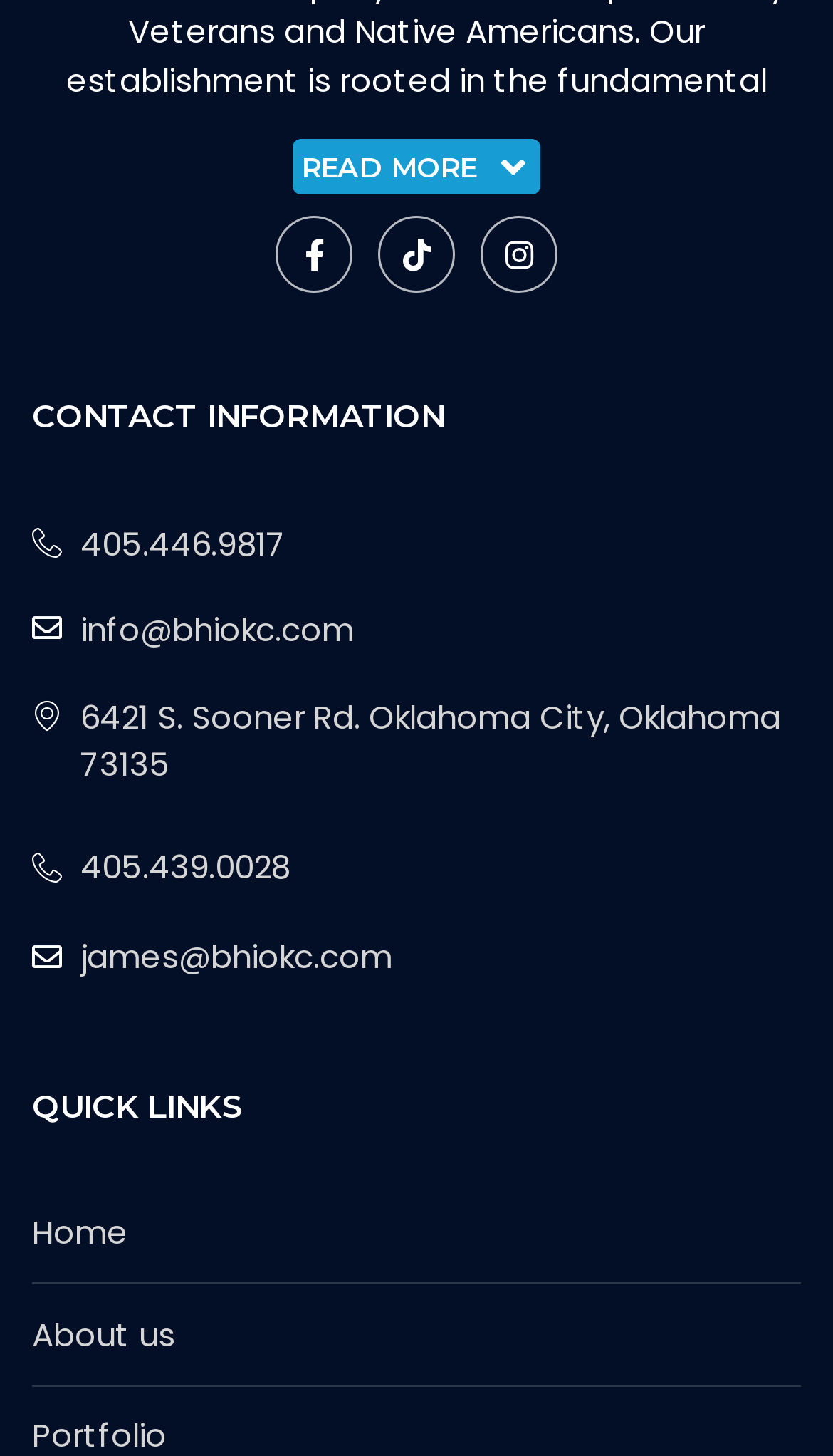Please identify the bounding box coordinates of the area that needs to be clicked to follow this instruction: "Go to the About us page".

[0.038, 0.901, 0.962, 0.934]